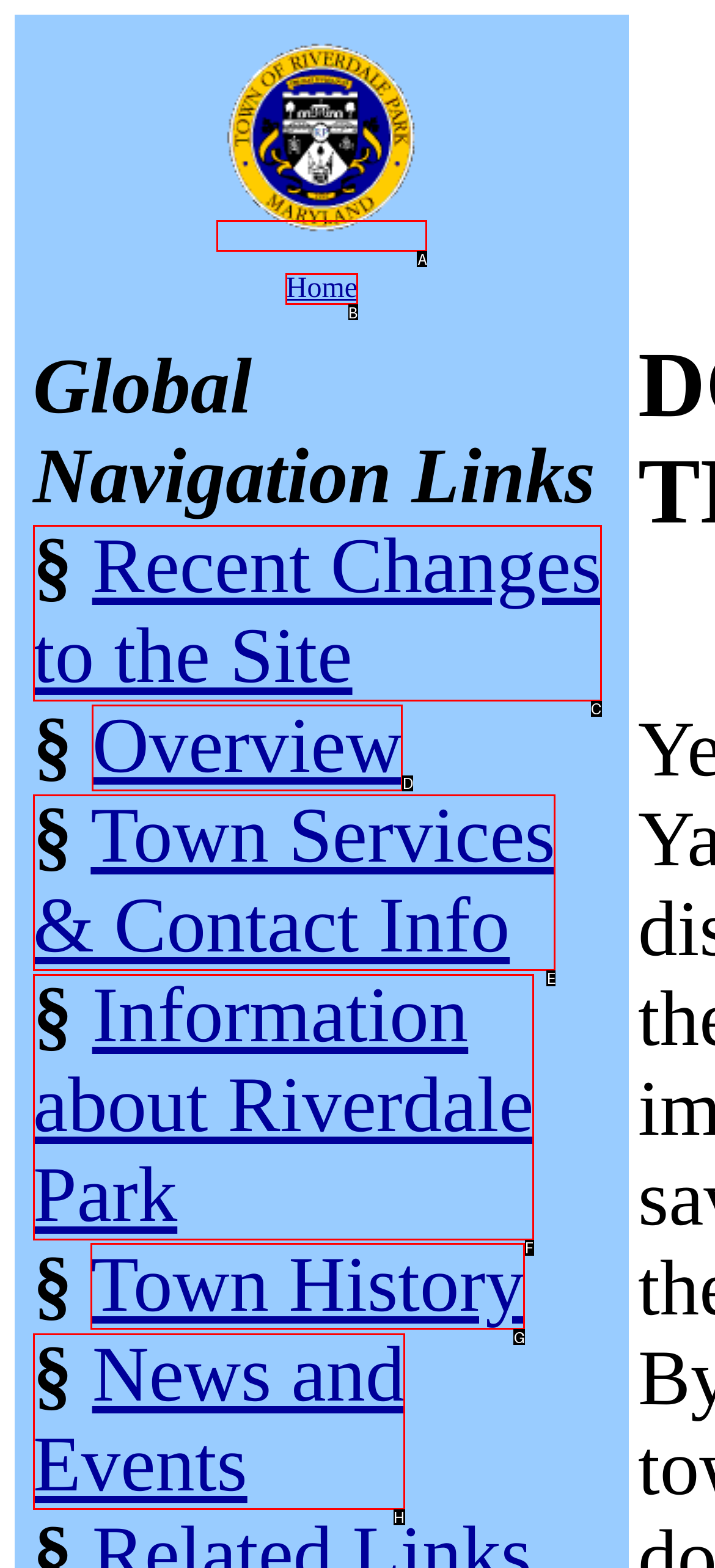Choose the letter of the option you need to click to read about town history. Answer with the letter only.

G